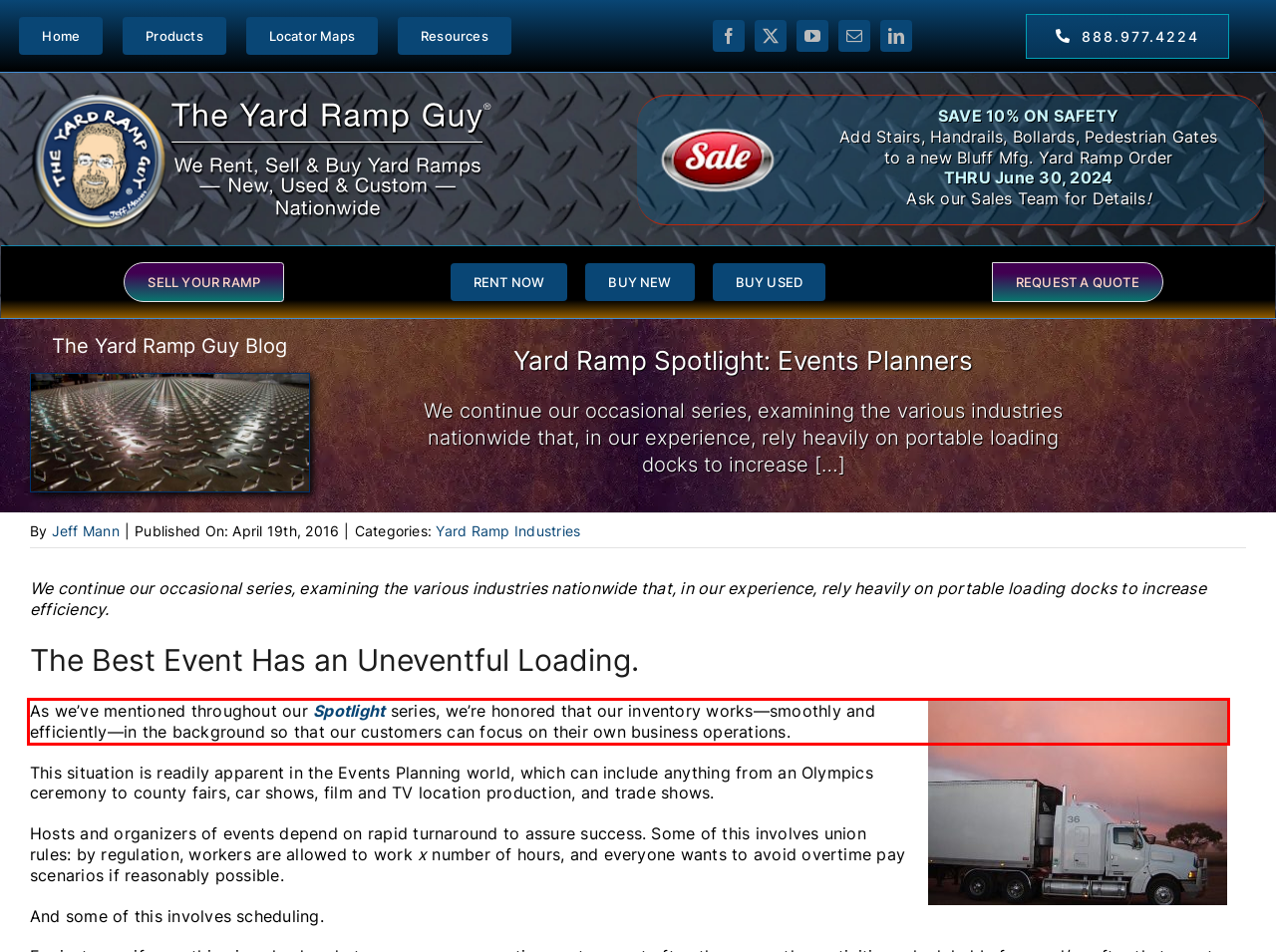Given a screenshot of a webpage containing a red rectangle bounding box, extract and provide the text content found within the red bounding box.

As we’ve mentioned throughout our Spotlight series, we’re honored that our inventory works—smoothly and efficiently—in the background so that our customers can focus on their own business operations.